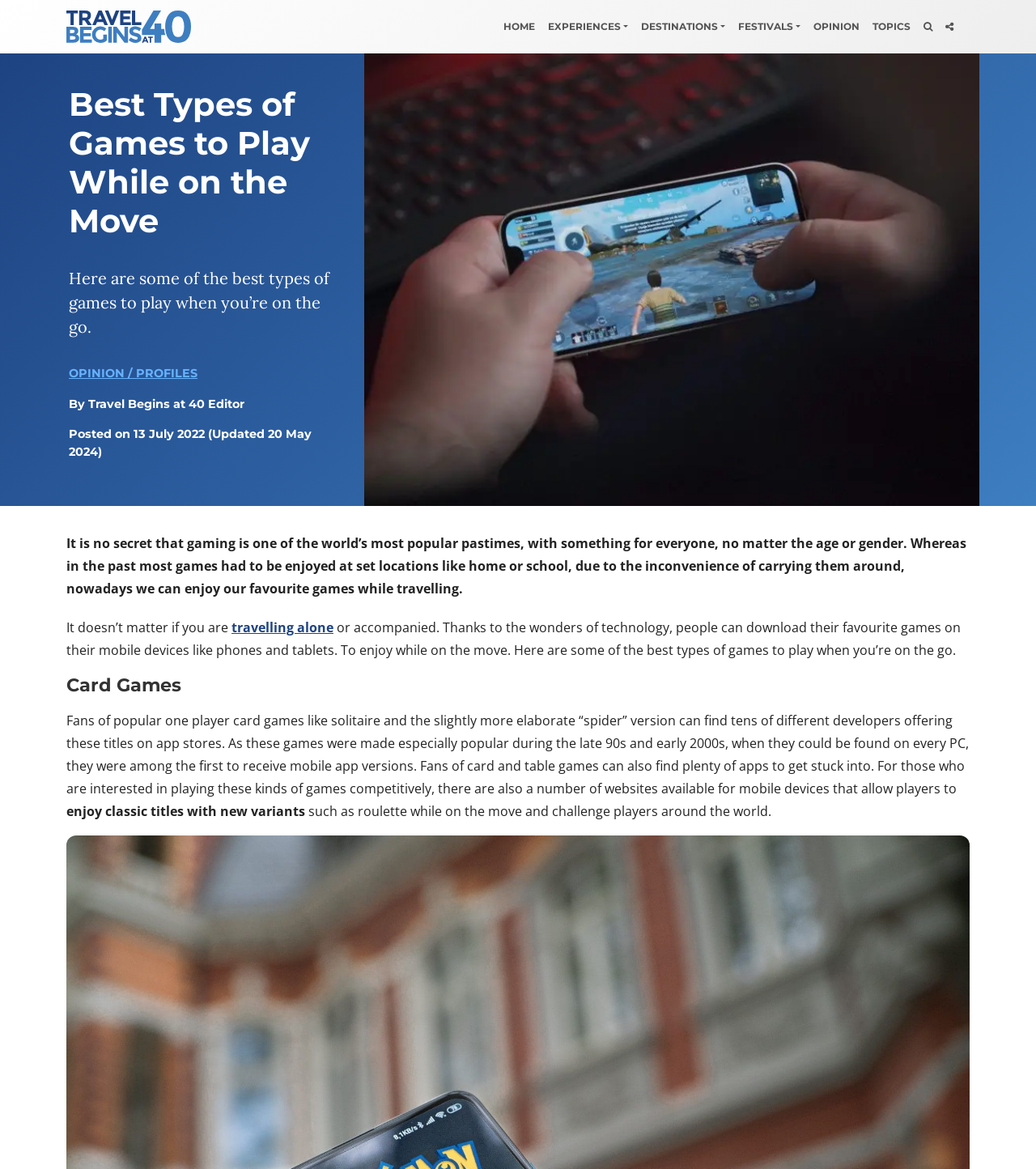Please specify the bounding box coordinates of the region to click in order to perform the following instruction: "go to the 'Home' page".

None